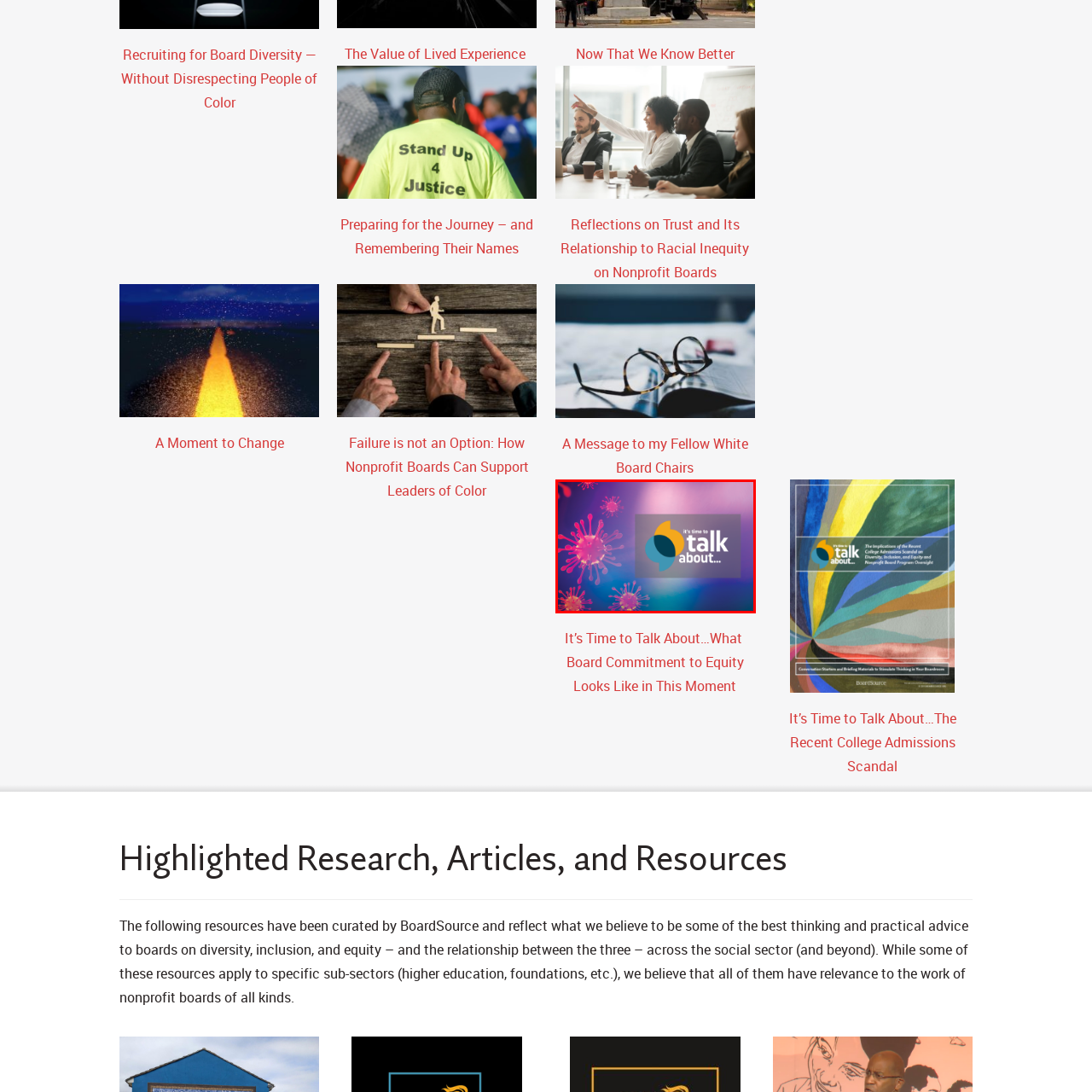Generate a meticulous caption for the image that is highlighted by the red boundary line.

This vibrant image features a visually engaging composition with colorful abstract elements resembling microscopic virus structures. Prominently displayed in the center is the phrase "it's time to talk about…" in bold typography. The background blends hues of purple and blue, creating a dynamic atmosphere that draws attention. This image is associated with a blog post focused on important dialogues, likely related to current public health issues or societal challenges, as indicated by its title "COVID conversation starter blog image." The imagery serves to stimulate conversation and reflection on pressing topics, contextualizing the urgency of discussions in the wake of the COVID-19 pandemic.